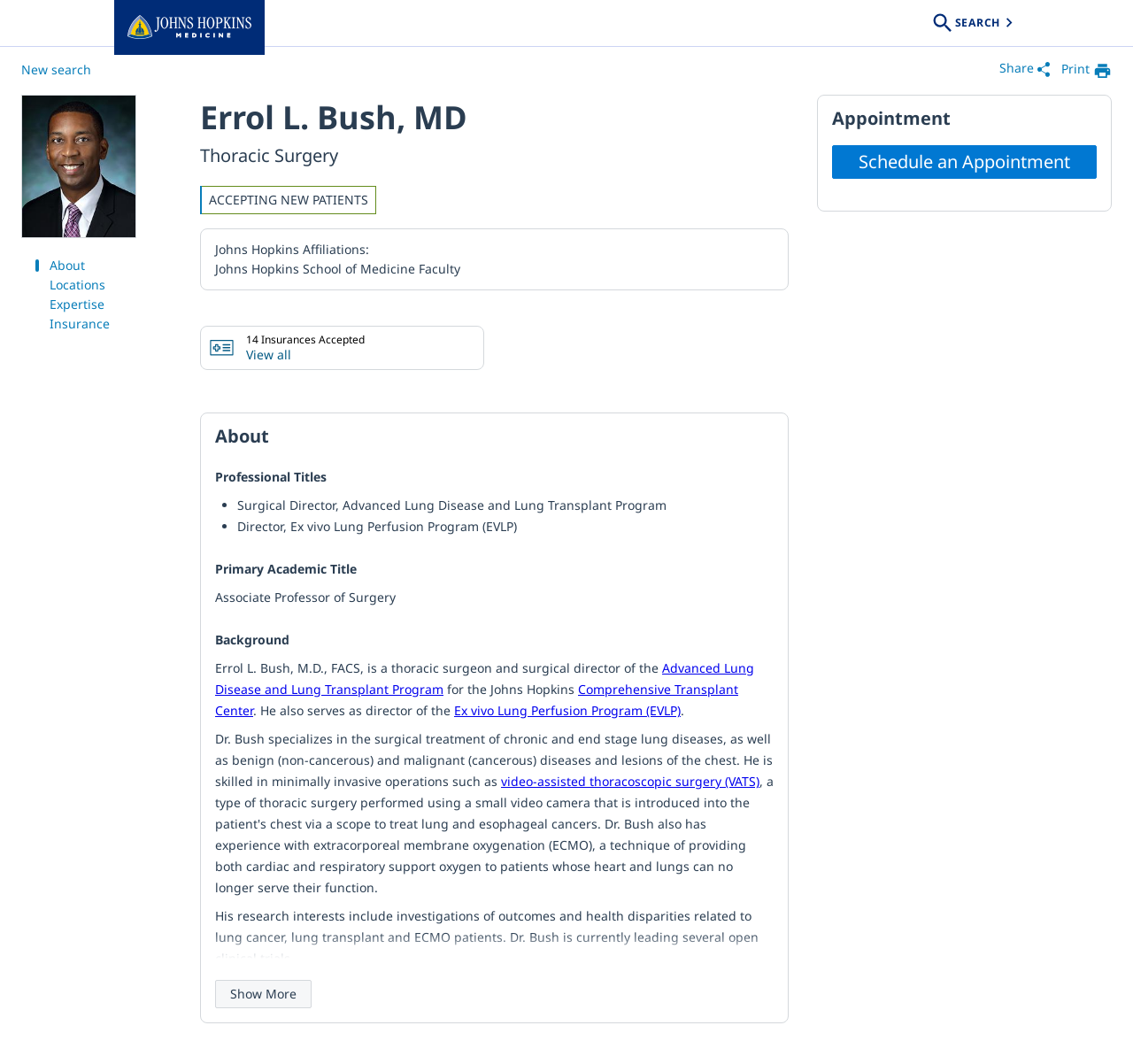Respond to the question below with a concise word or phrase:
What is the doctor's specialty?

Thoracic Surgery